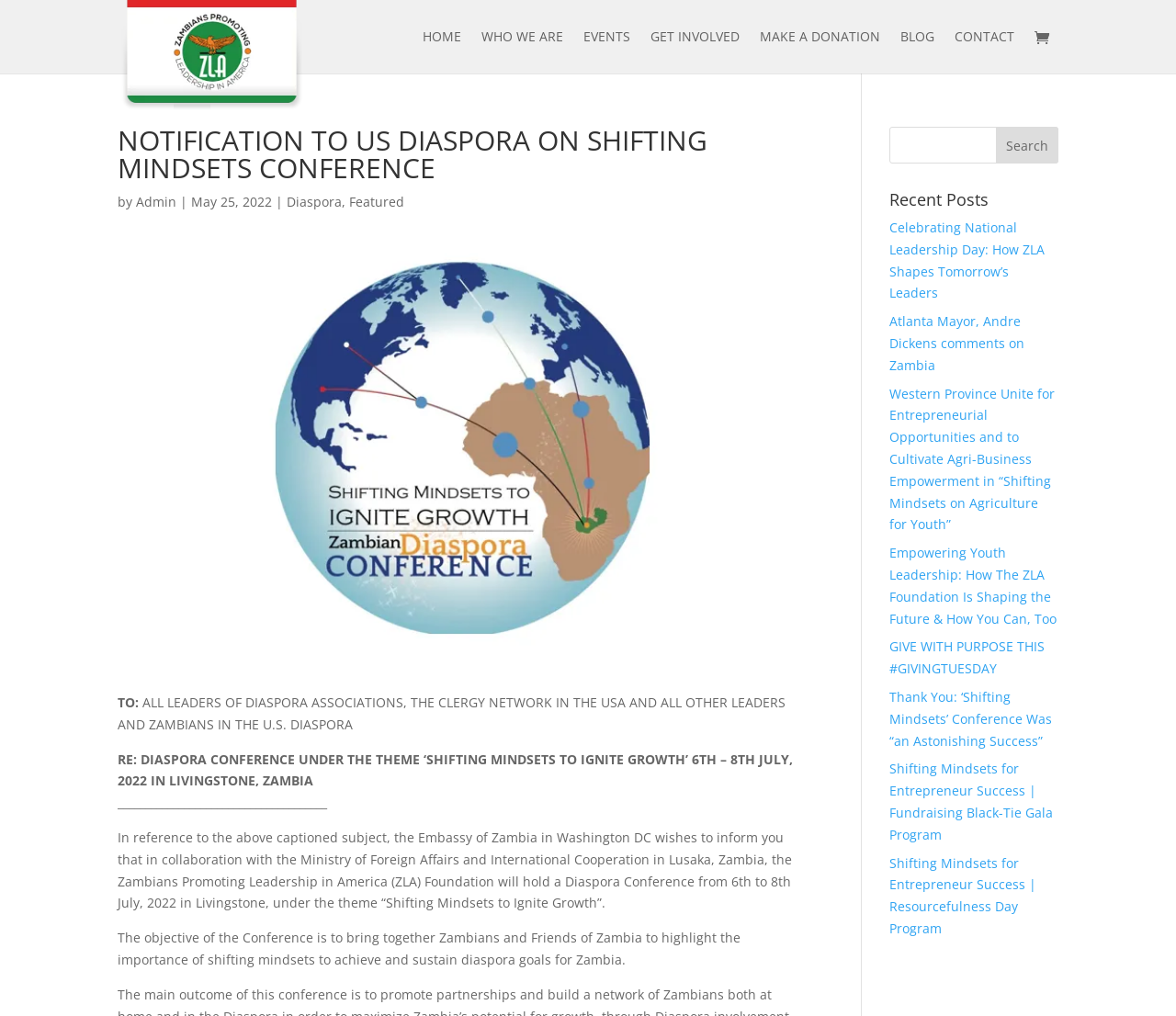Given the element description: "parent_node: HOME", predict the bounding box coordinates of this UI element. The coordinates must be four float numbers between 0 and 1, given as [left, top, right, bottom].

[0.88, 0.028, 0.9, 0.049]